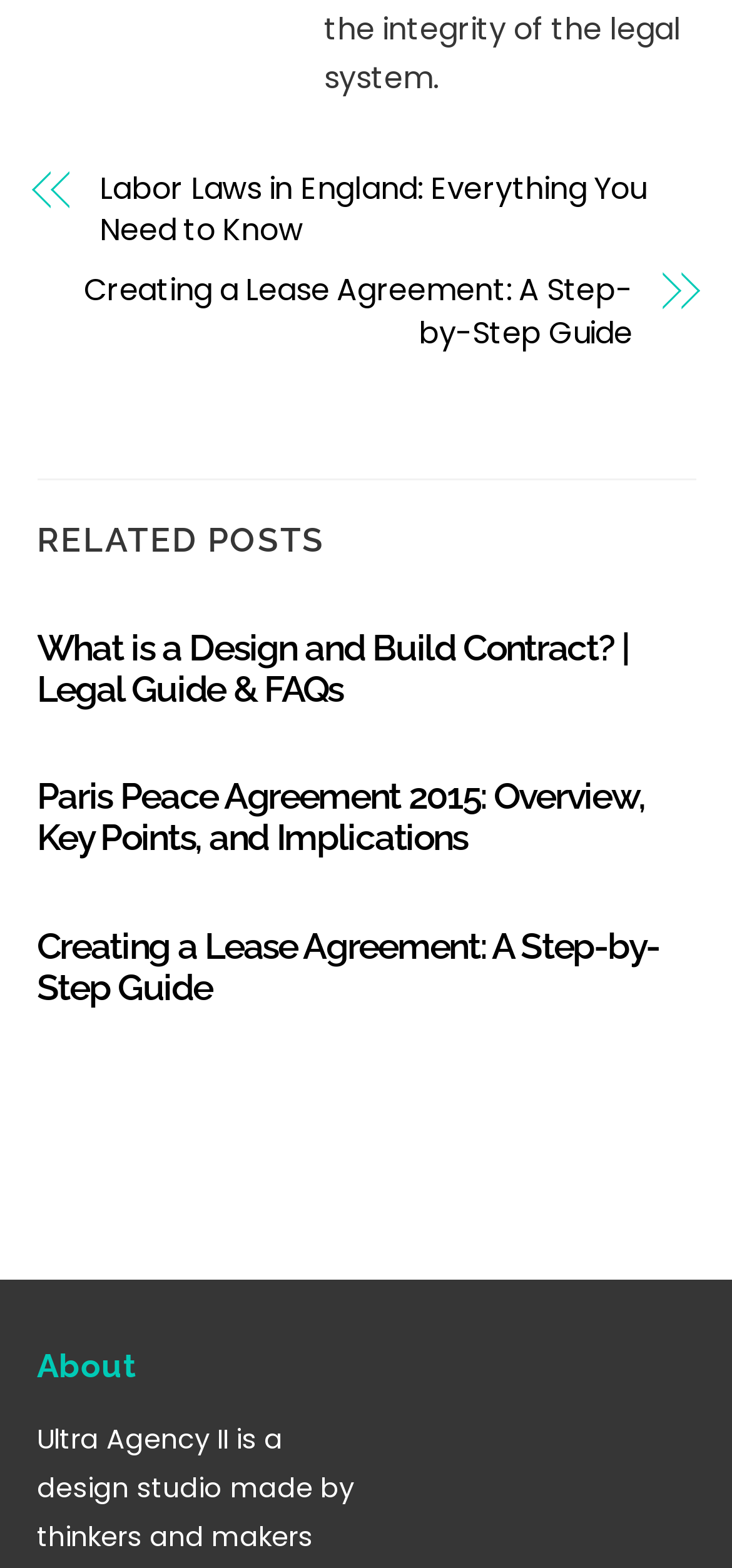What is the purpose of the 'RELATED POSTS' section? Refer to the image and provide a one-word or short phrase answer.

Show related articles